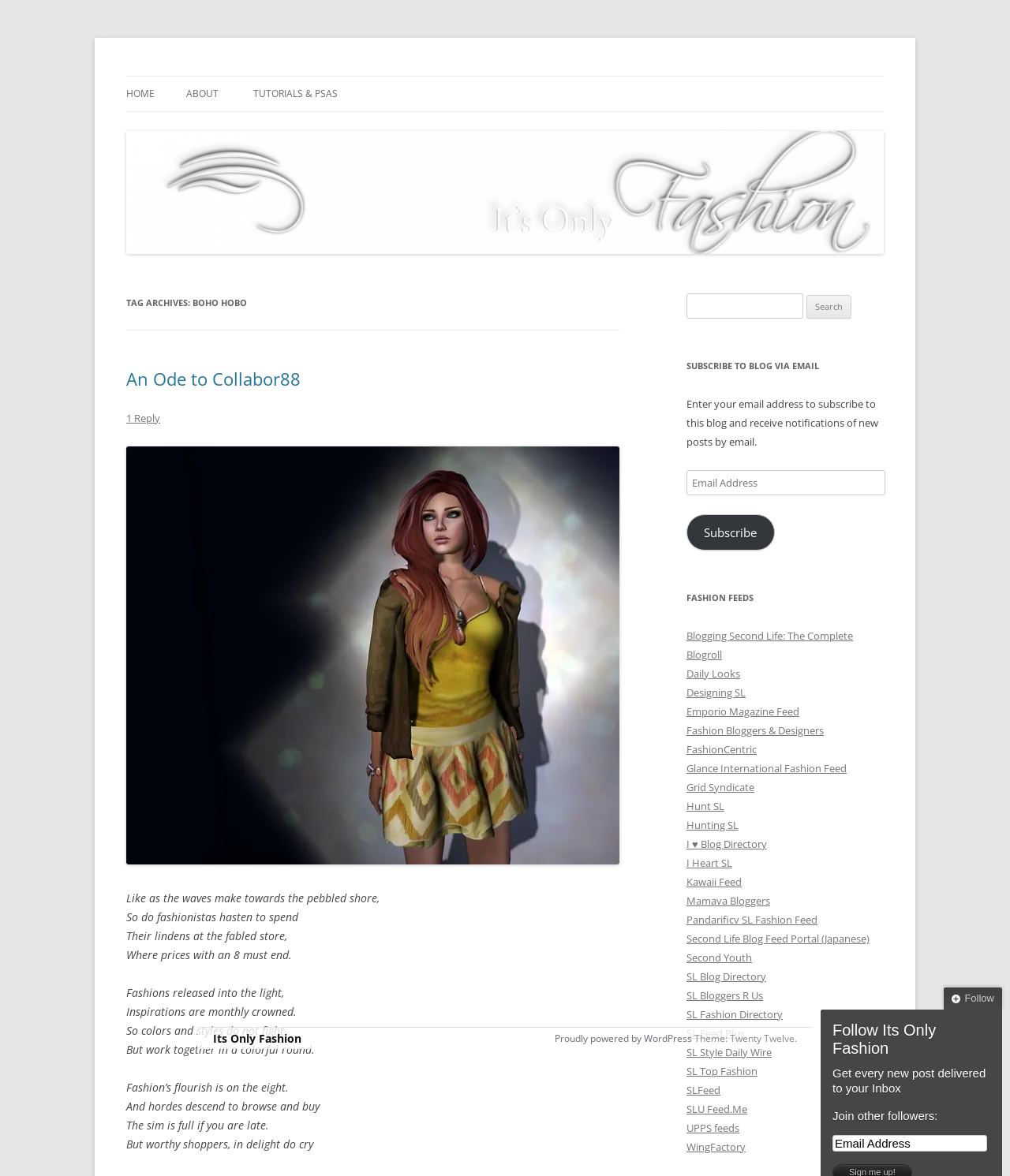Answer the question below with a single word or a brief phrase: 
What type of content is featured on the blog?

Fashion